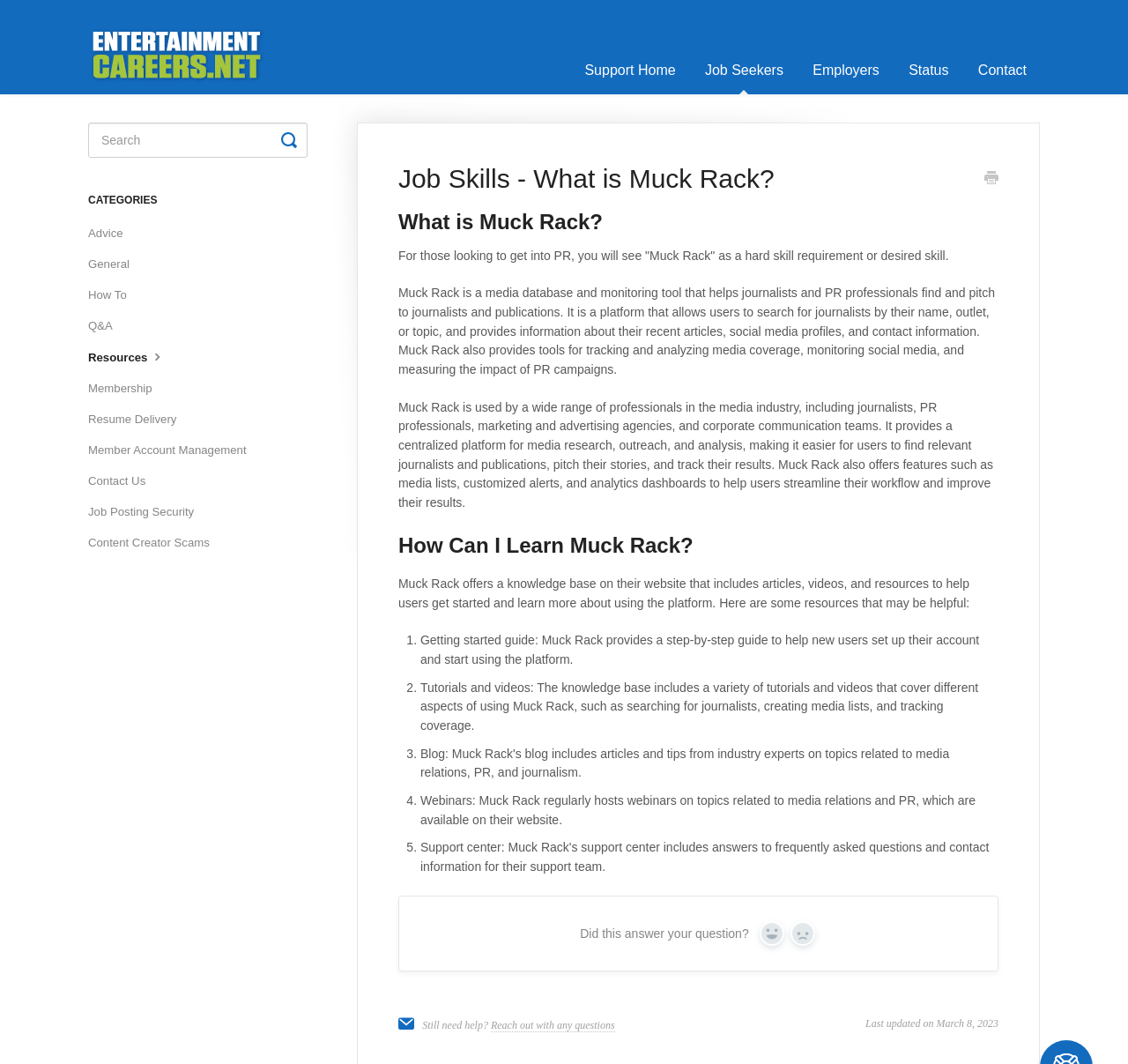Who uses Muck Rack?
Give a thorough and detailed response to the question.

The webpage states that Muck Rack is used by a wide range of professionals in the media industry, including journalists, PR professionals, marketing and advertising agencies, and corporate communication teams.